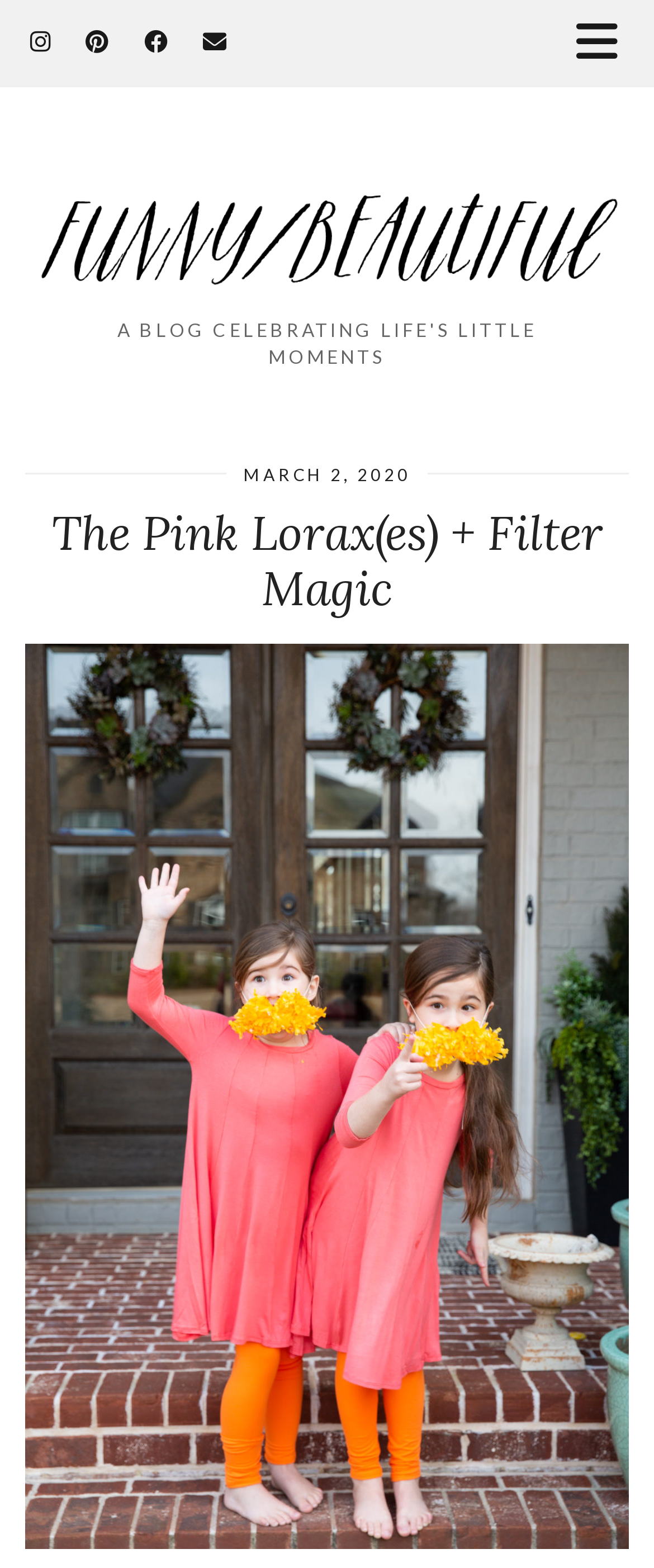Please determine the primary heading and provide its text.

The Pink Lorax(es) + Filter Magic